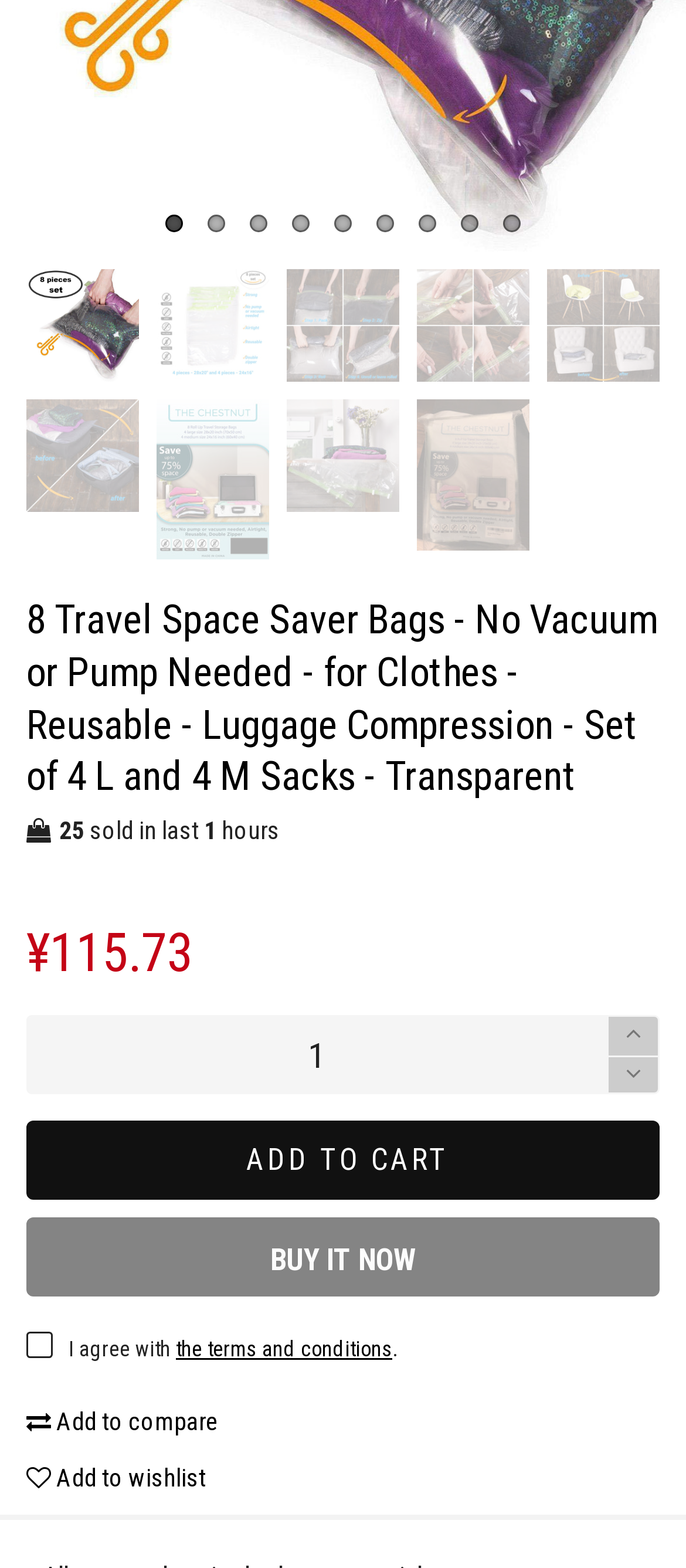Using the format (top-left x, top-left y, bottom-right x, bottom-right y), provide the bounding box coordinates for the described UI element. All values should be floating point numbers between 0 and 1: the terms and conditions

[0.256, 0.853, 0.572, 0.868]